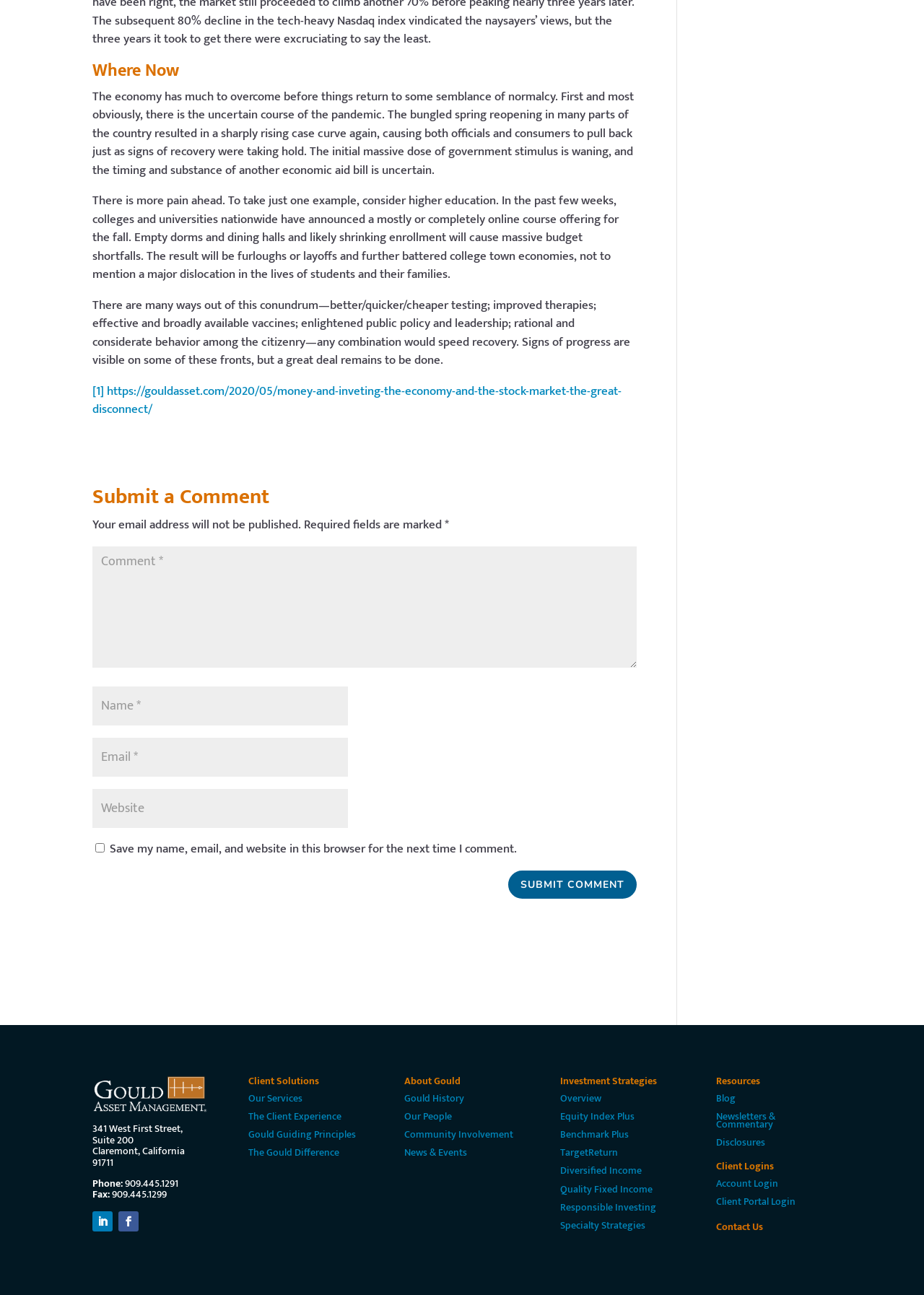What is the address of Gould Asset Management?
Give a single word or phrase as your answer by examining the image.

341 West First Street, Suite 200, Claremont, California 91711